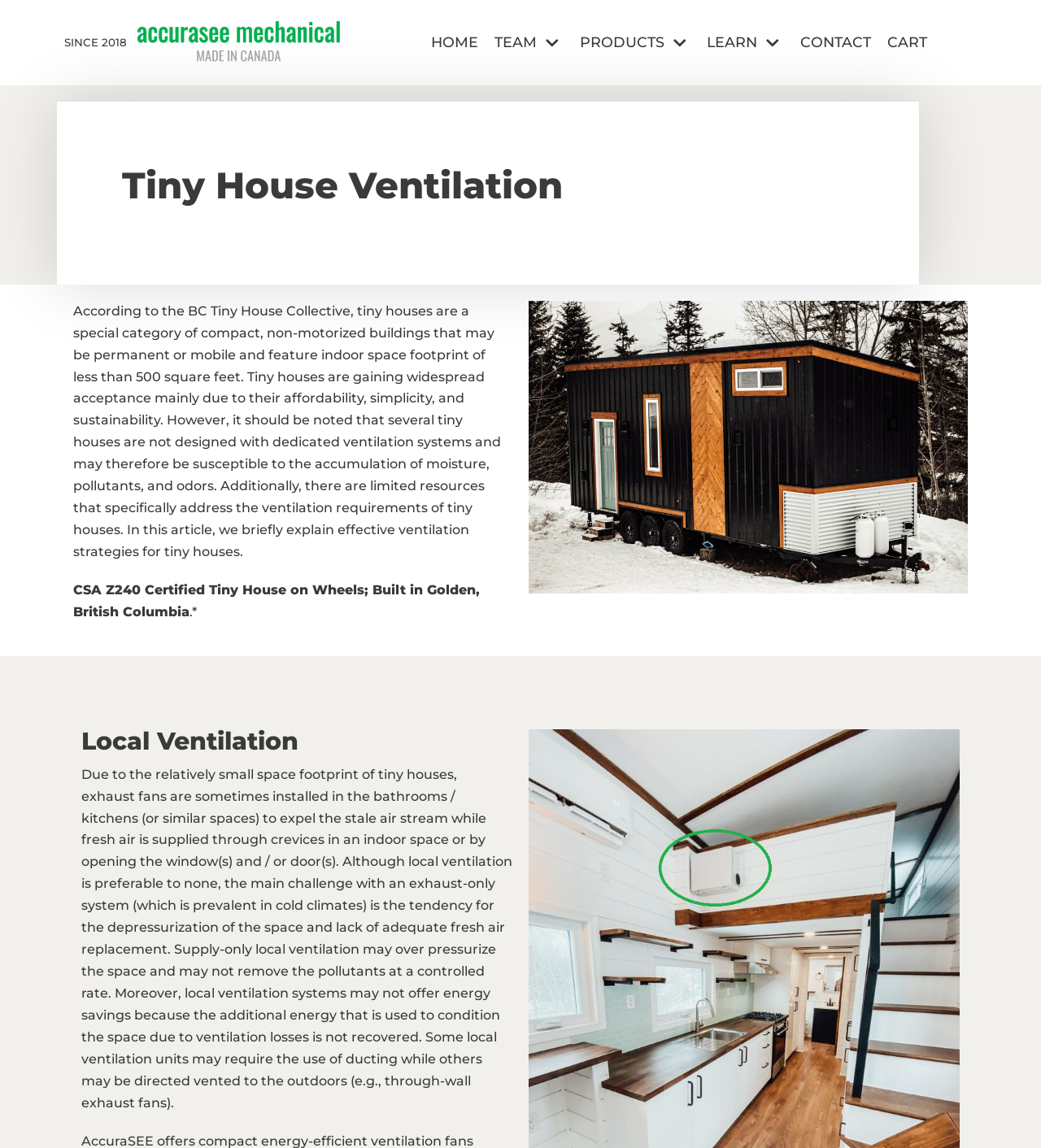Determine the bounding box coordinates of the UI element described by: "HOME".

[0.414, 0.027, 0.459, 0.047]